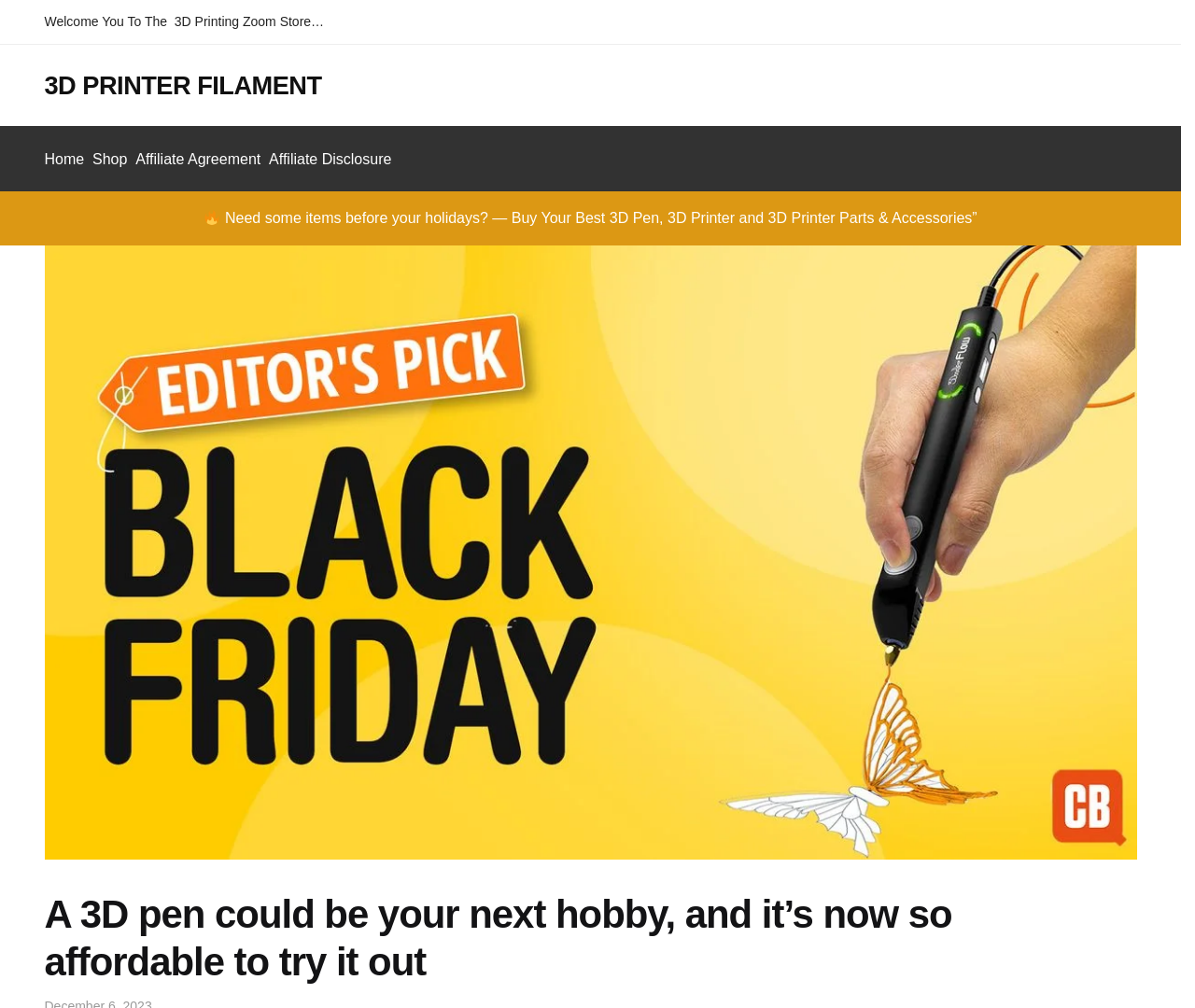Given the element description "3D PRINTER FILAMENT", identify the bounding box of the corresponding UI element.

[0.037, 0.07, 0.269, 0.099]